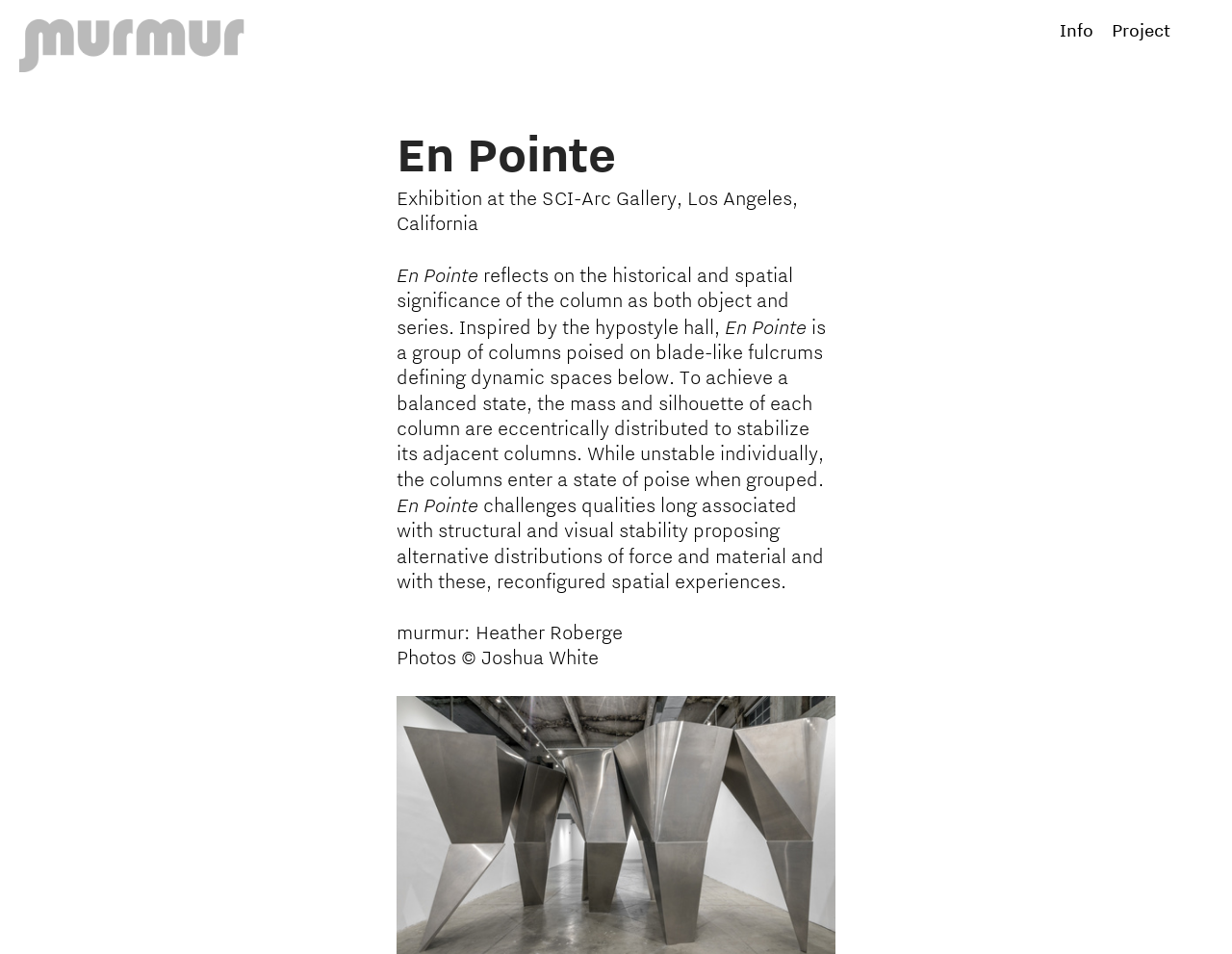Identify the bounding box coordinates of the HTML element based on this description: "See More".

None